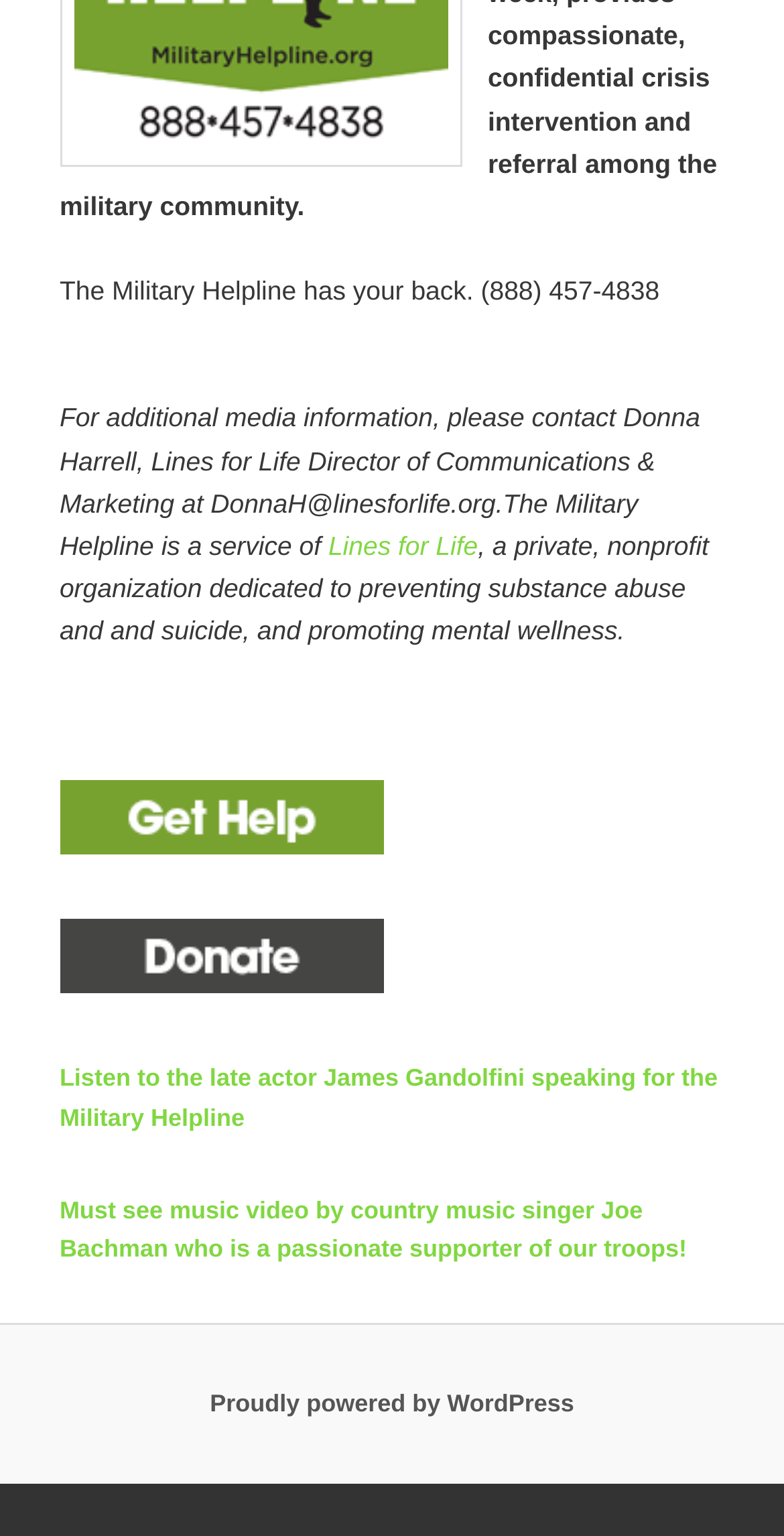Based on the description "aria-label="Share via Facebook"", find the bounding box of the specified UI element.

None